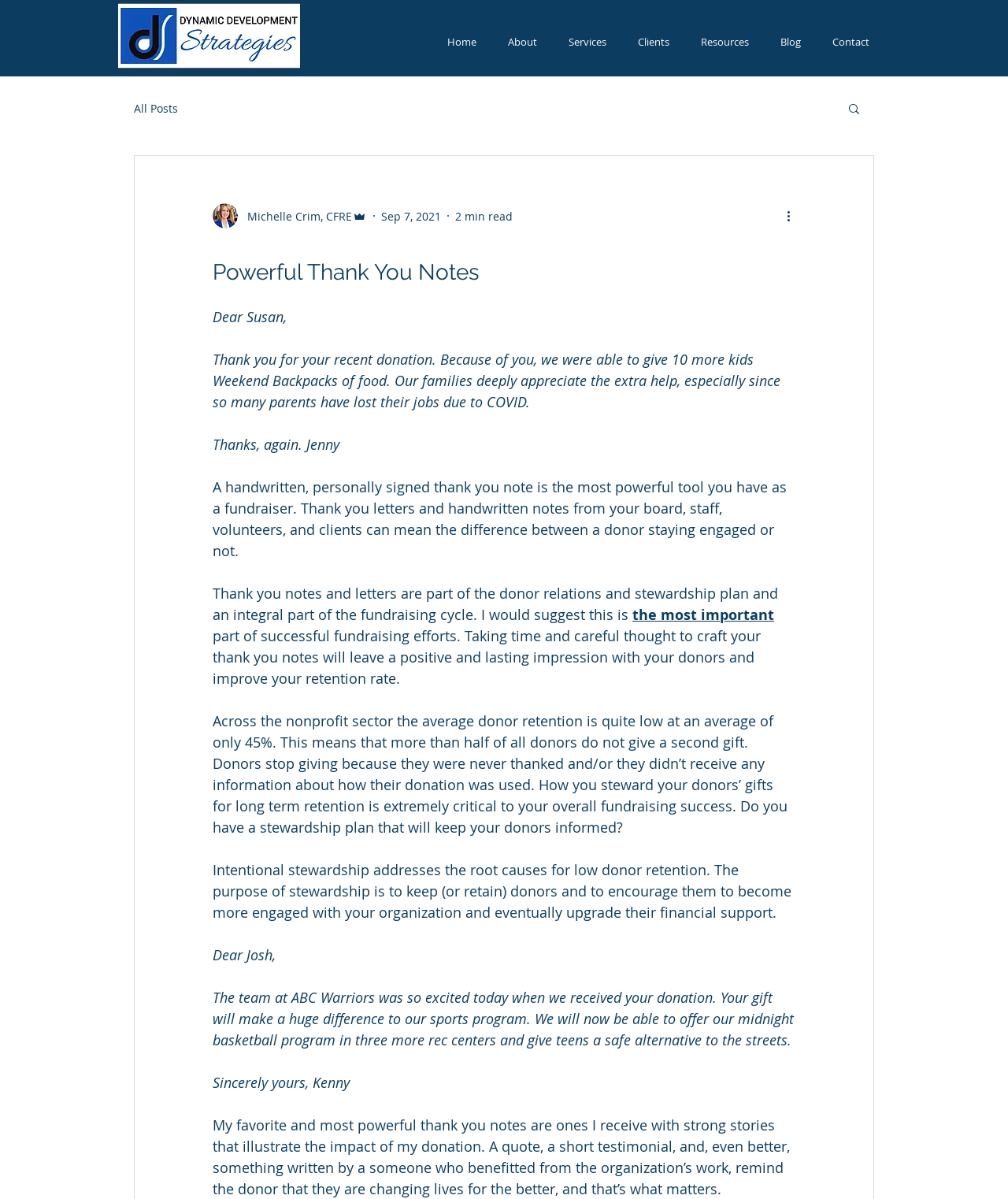Locate the bounding box coordinates of the clickable area to execute the instruction: "Click the 'Home' link". Provide the coordinates as four float numbers between 0 and 1, represented as [left, top, right, bottom].

[0.428, 0.028, 0.488, 0.043]